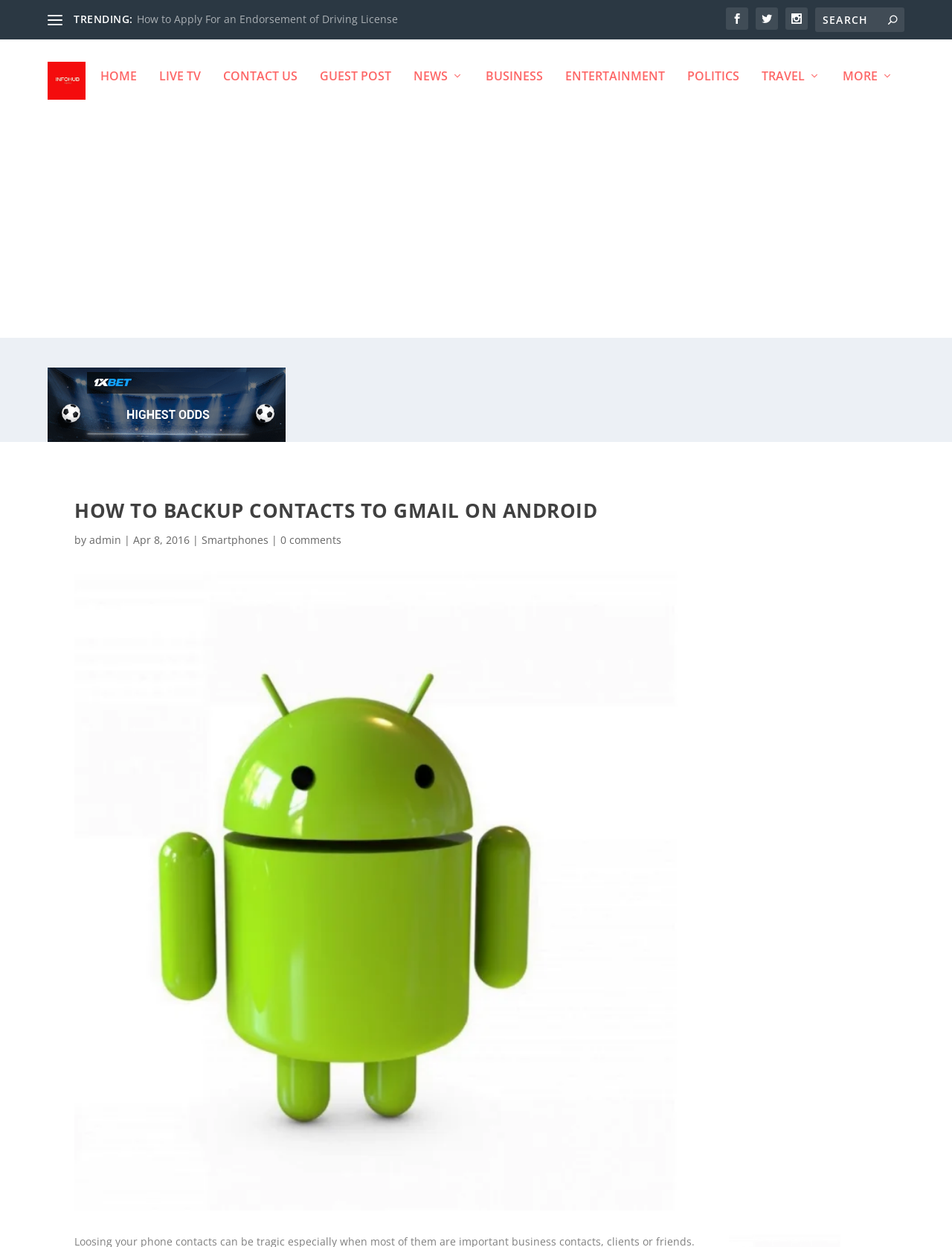Given the following UI element description: "Politics", find the bounding box coordinates in the webpage screenshot.

[0.678, 0.106, 0.733, 0.147]